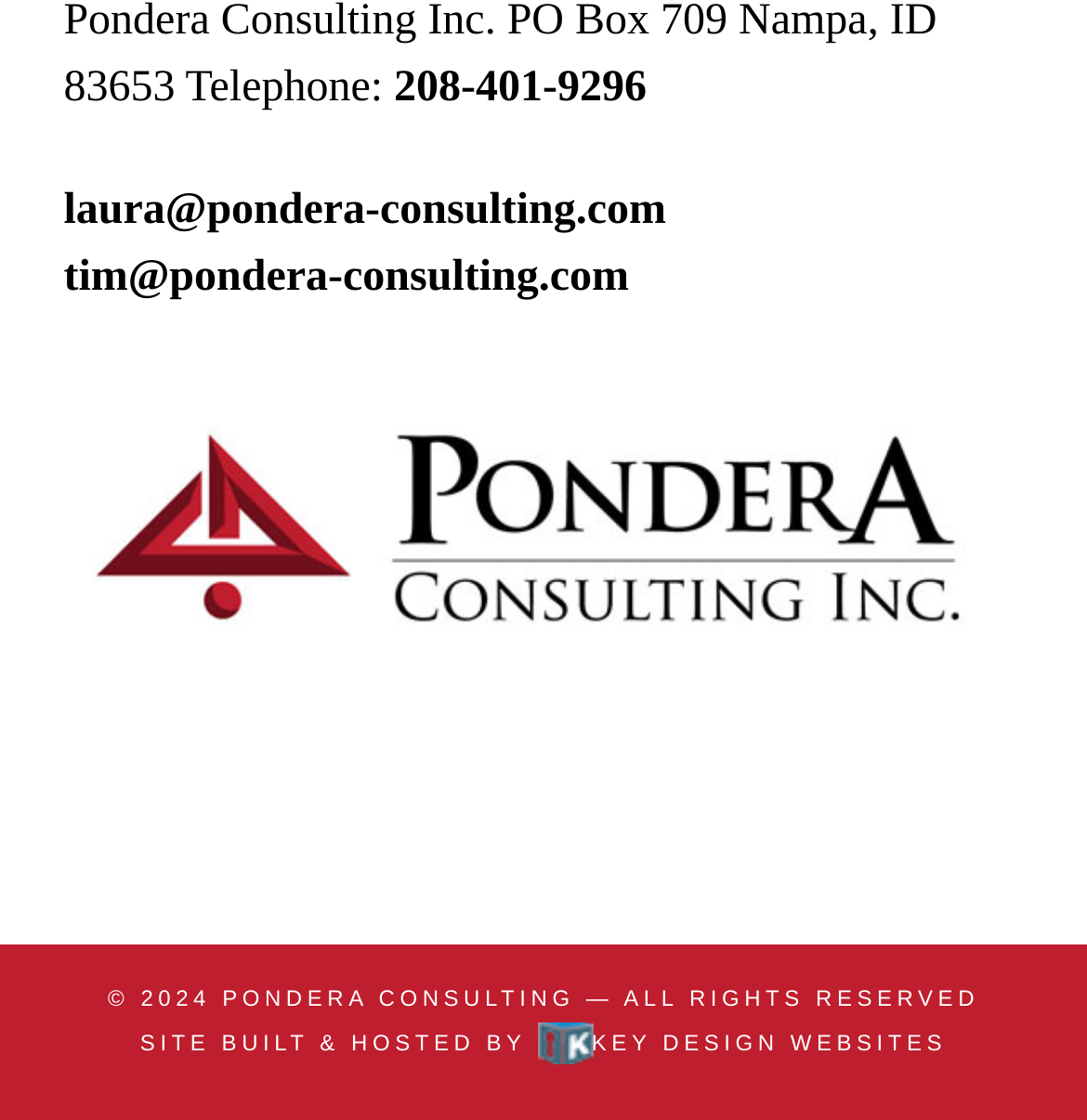What is the email address of Laura?
Utilize the image to construct a detailed and well-explained answer.

I found Laura's email address by looking at the top left section of the webpage, where I saw a link with the text 'laura@pondera-consulting.com'.